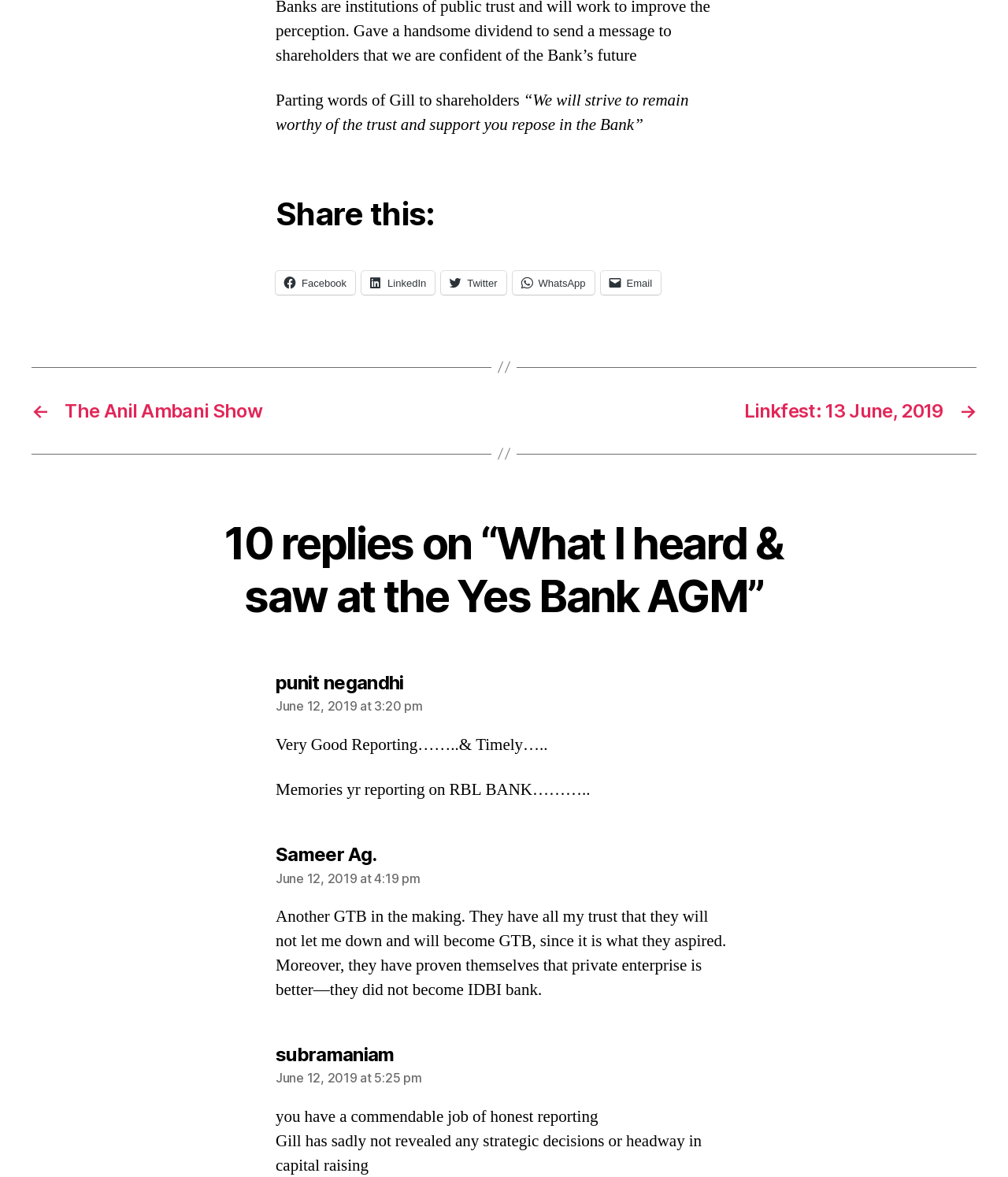How many comments are there in the article?
Please provide a single word or phrase as the answer based on the screenshot.

10